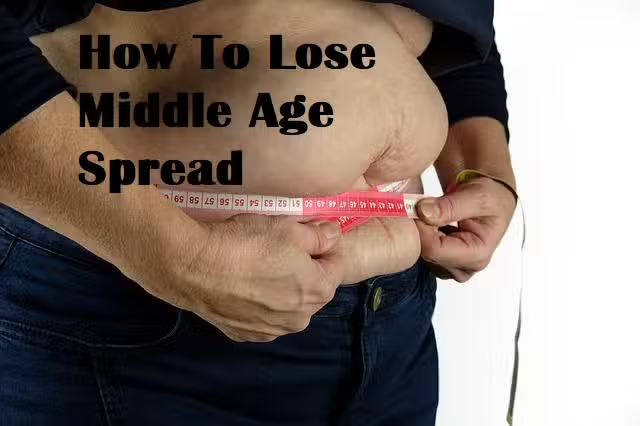Use one word or a short phrase to answer the question provided: 
What is the main concern addressed in the accompanying article?

Middle-age weight gain